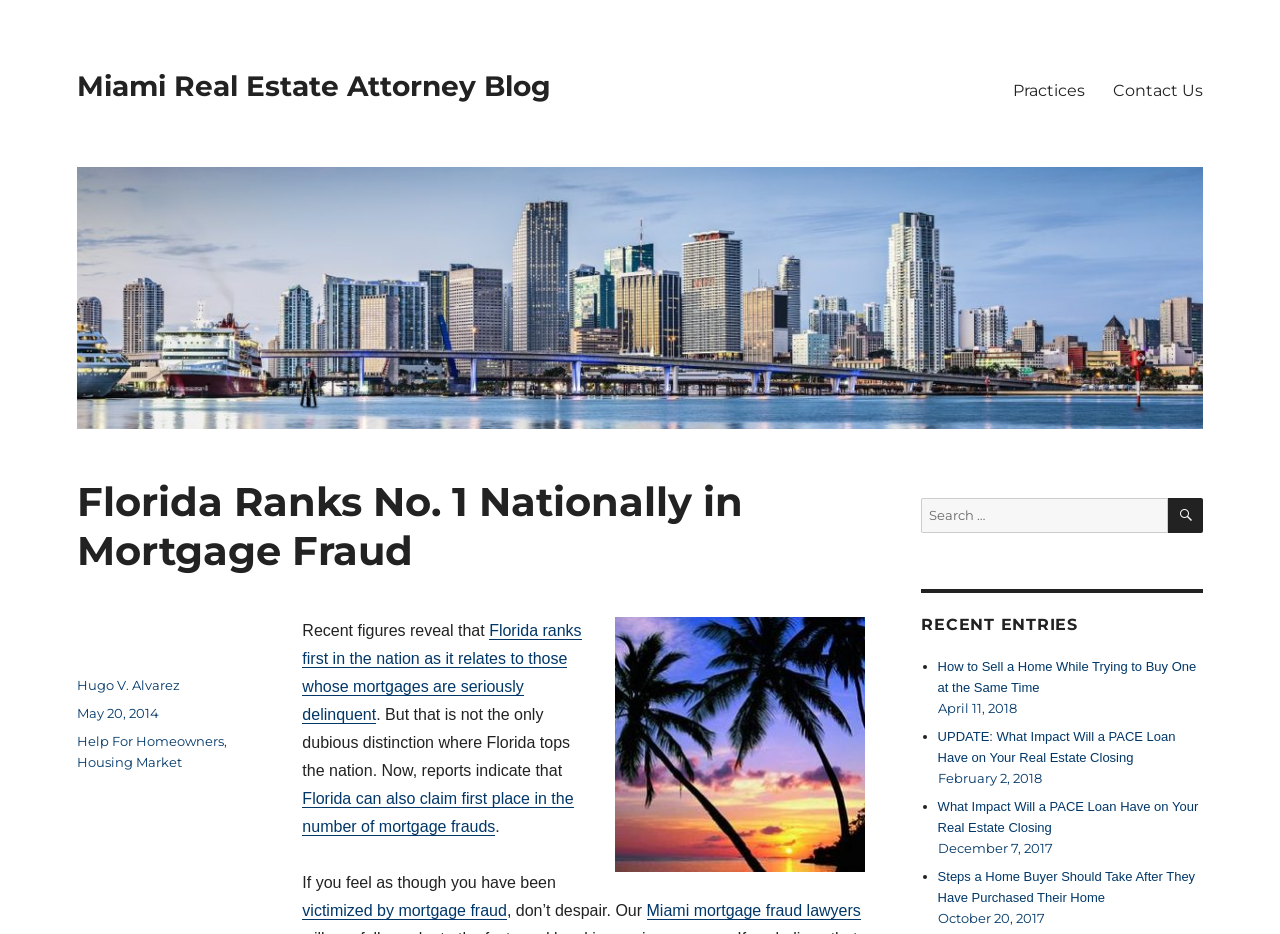Specify the bounding box coordinates of the element's region that should be clicked to achieve the following instruction: "Learn more about mortgage fraud". The bounding box coordinates consist of four float numbers between 0 and 1, in the format [left, top, right, bottom].

[0.236, 0.845, 0.448, 0.894]